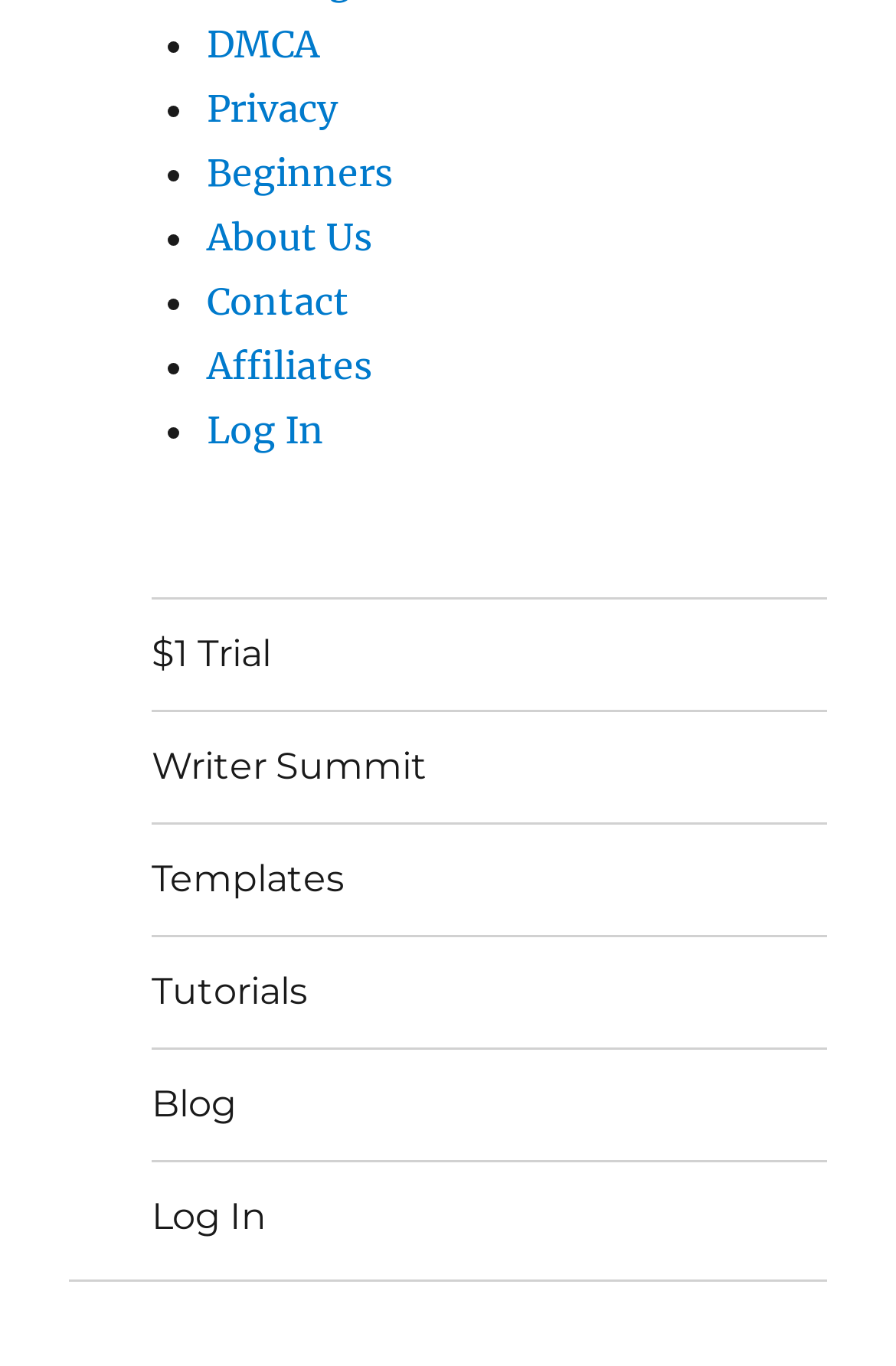Find the coordinates for the bounding box of the element with this description: "Contact".

[0.231, 0.203, 0.39, 0.237]